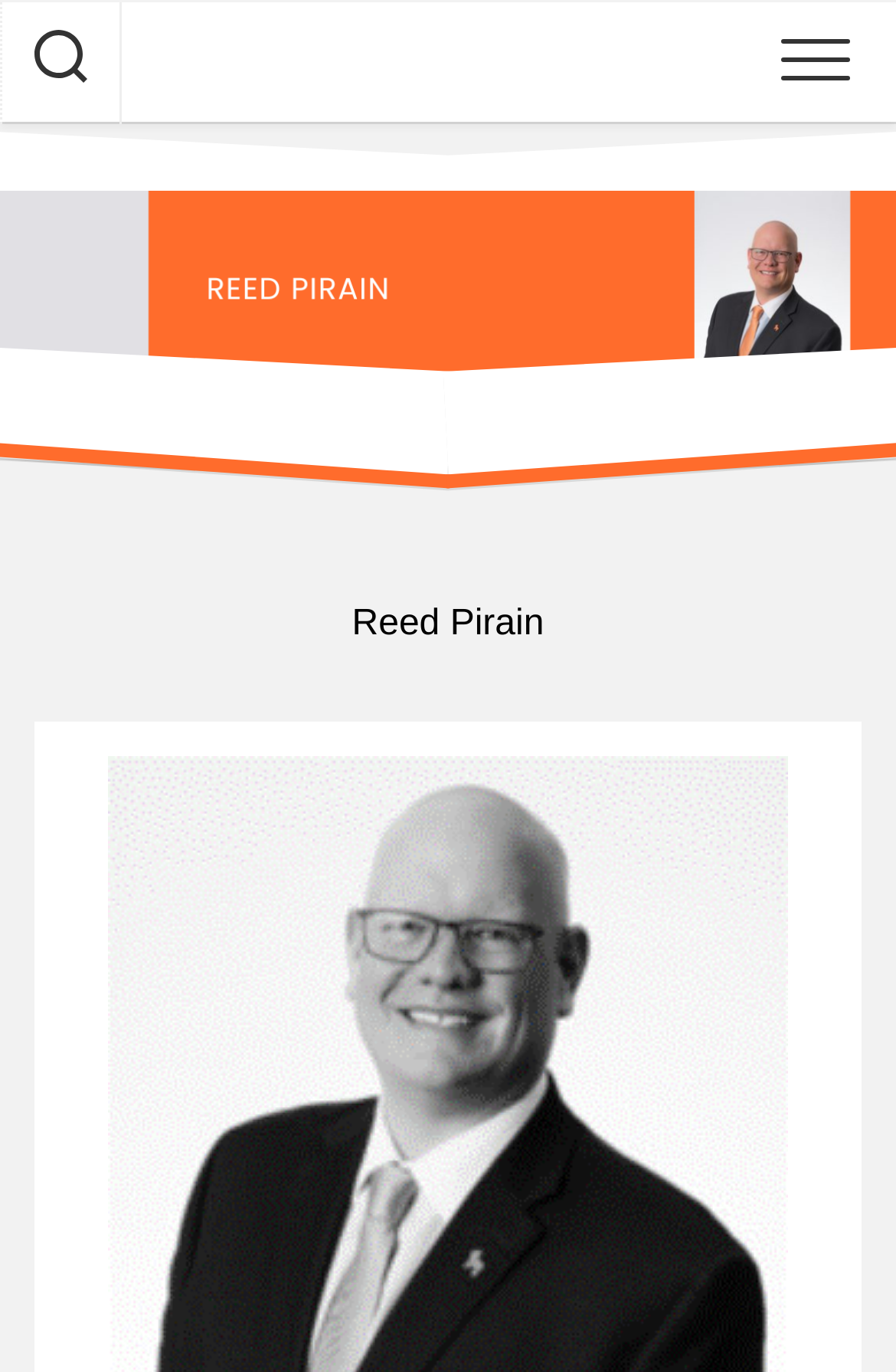Please find the bounding box for the following UI element description. Provide the coordinates in (top-left x, top-left y, bottom-right x, bottom-right y) format, with values between 0 and 1: alt="reedpirain.net"

[0.0, 0.139, 1.0, 0.308]